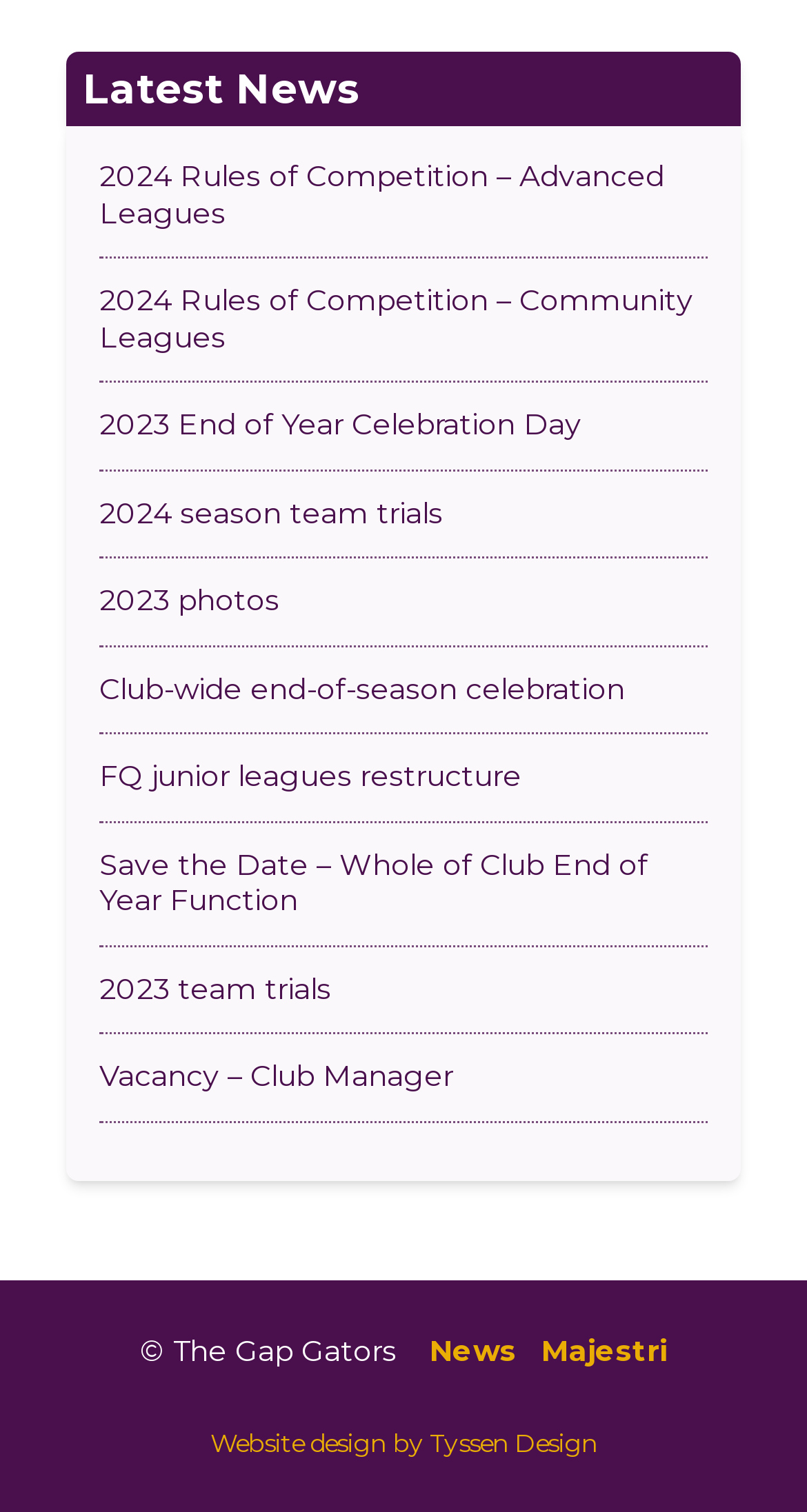What is the purpose of the links on the page?
Based on the visual content, answer with a single word or a brief phrase.

To access news and information